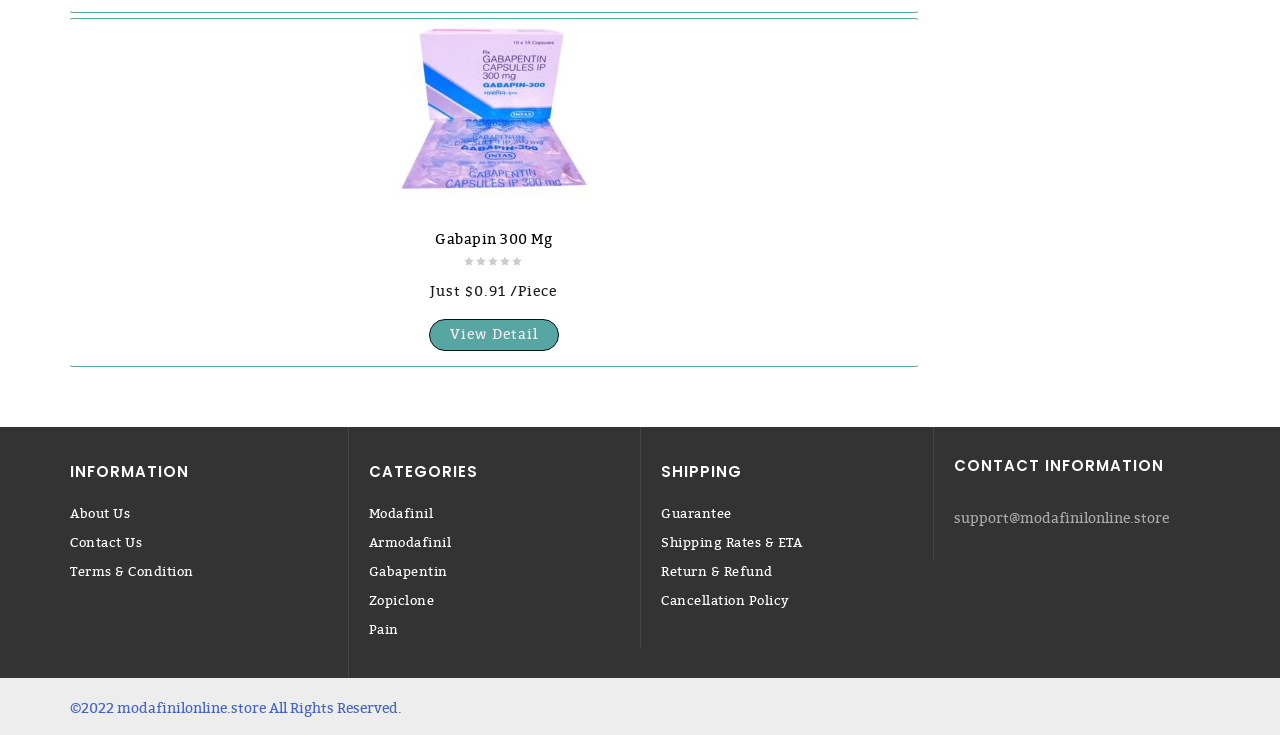Answer the question below with a single word or a brief phrase: 
What is the year of copyright?

2022